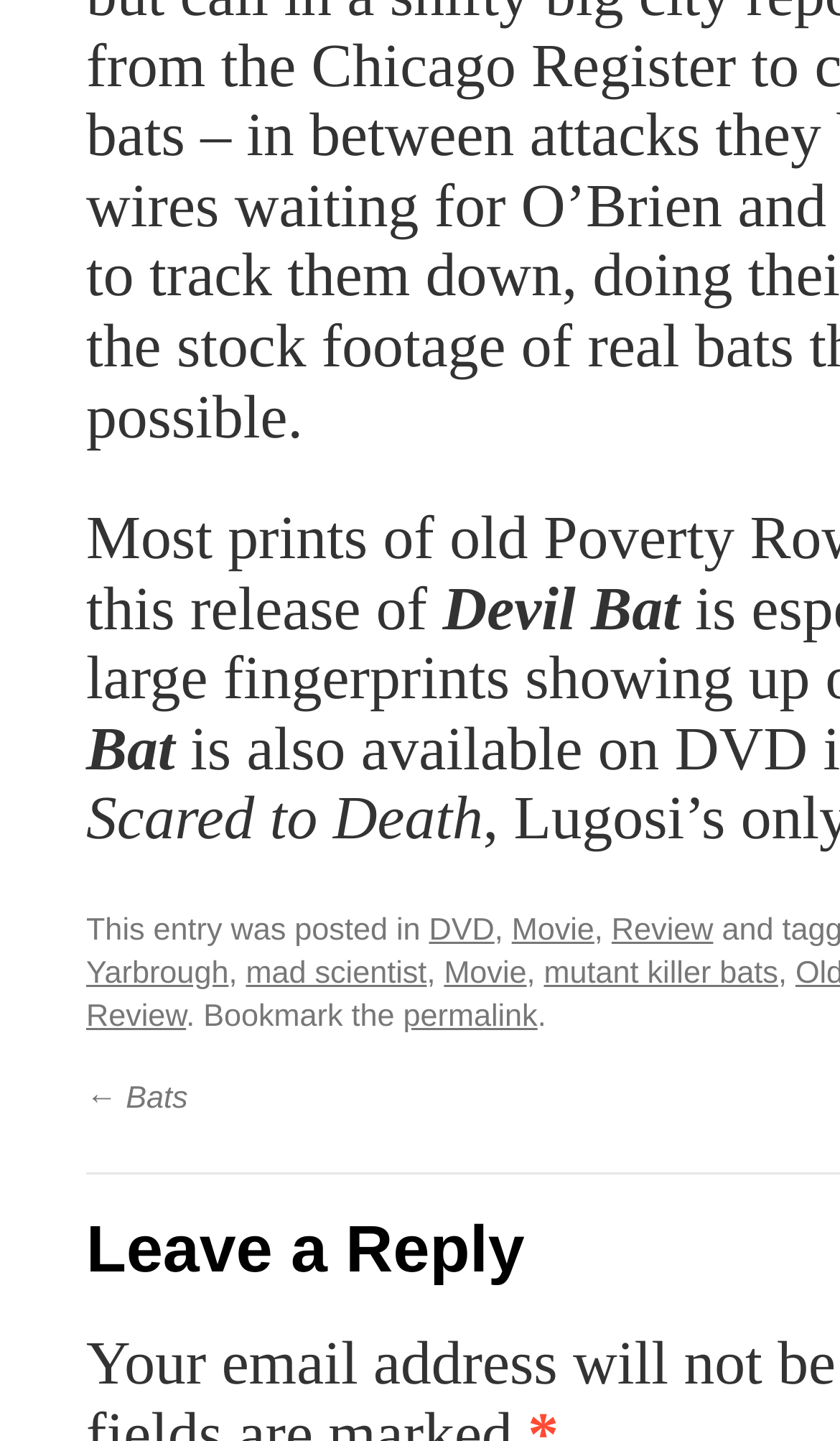What is the purpose of the link 'permalink'?
Observe the image and answer the question with a one-word or short phrase response.

Bookmark the